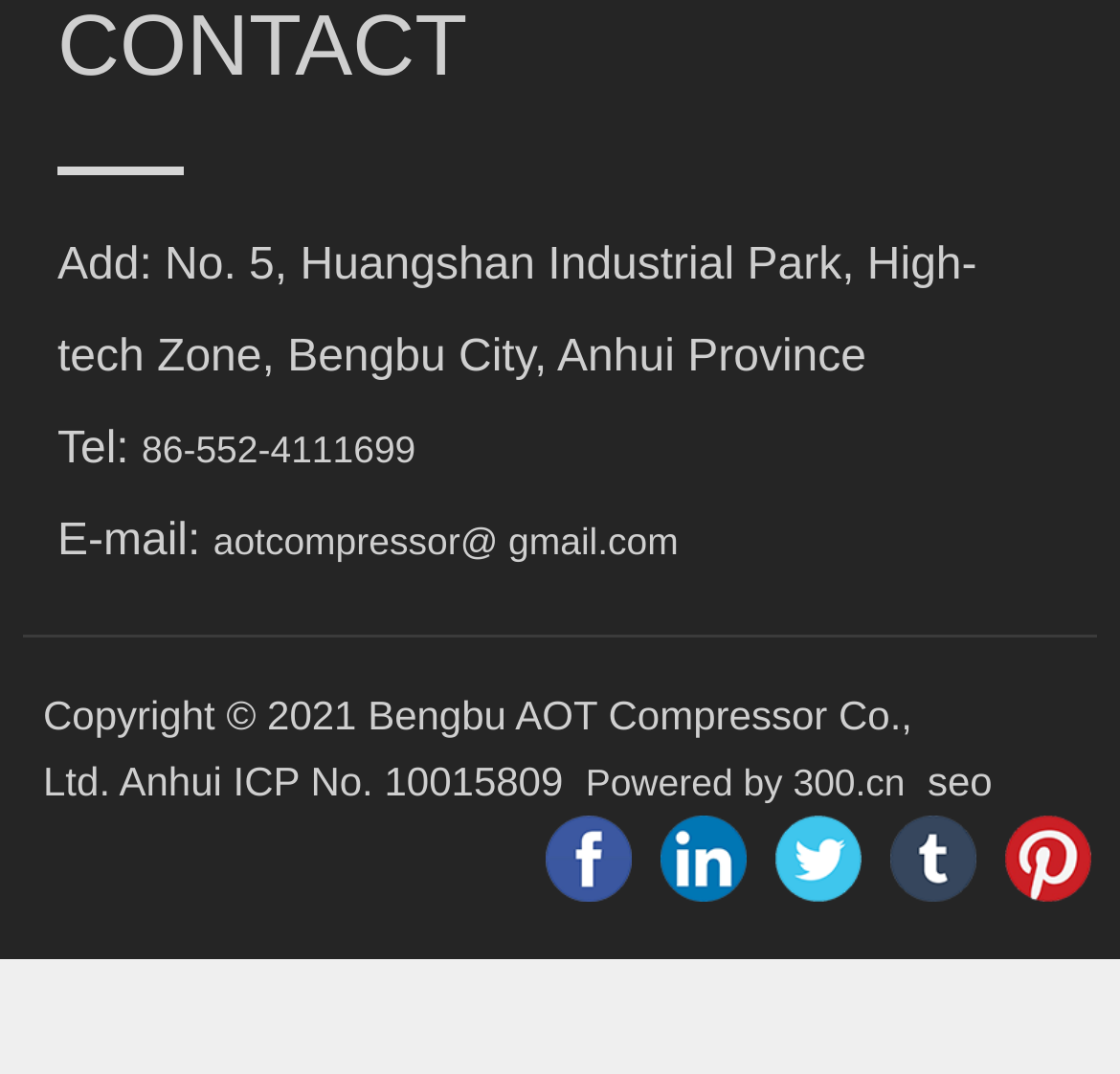Predict the bounding box coordinates of the area that should be clicked to accomplish the following instruction: "Call the company". The bounding box coordinates should consist of four float numbers between 0 and 1, i.e., [left, top, right, bottom].

[0.127, 0.397, 0.371, 0.437]